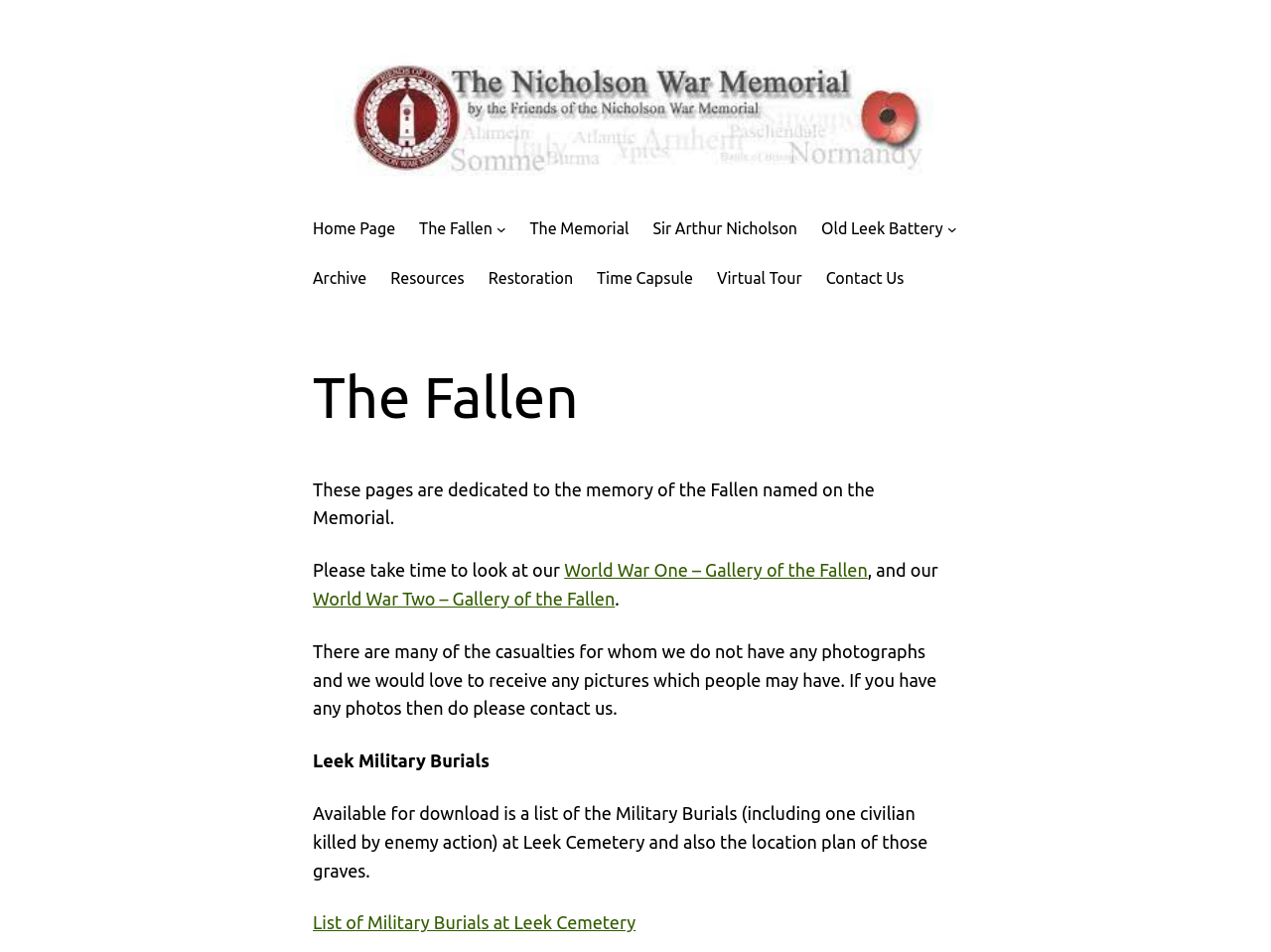Using the description "Old Leek Battery", locate and provide the bounding box of the UI element.

[0.646, 0.228, 0.742, 0.254]